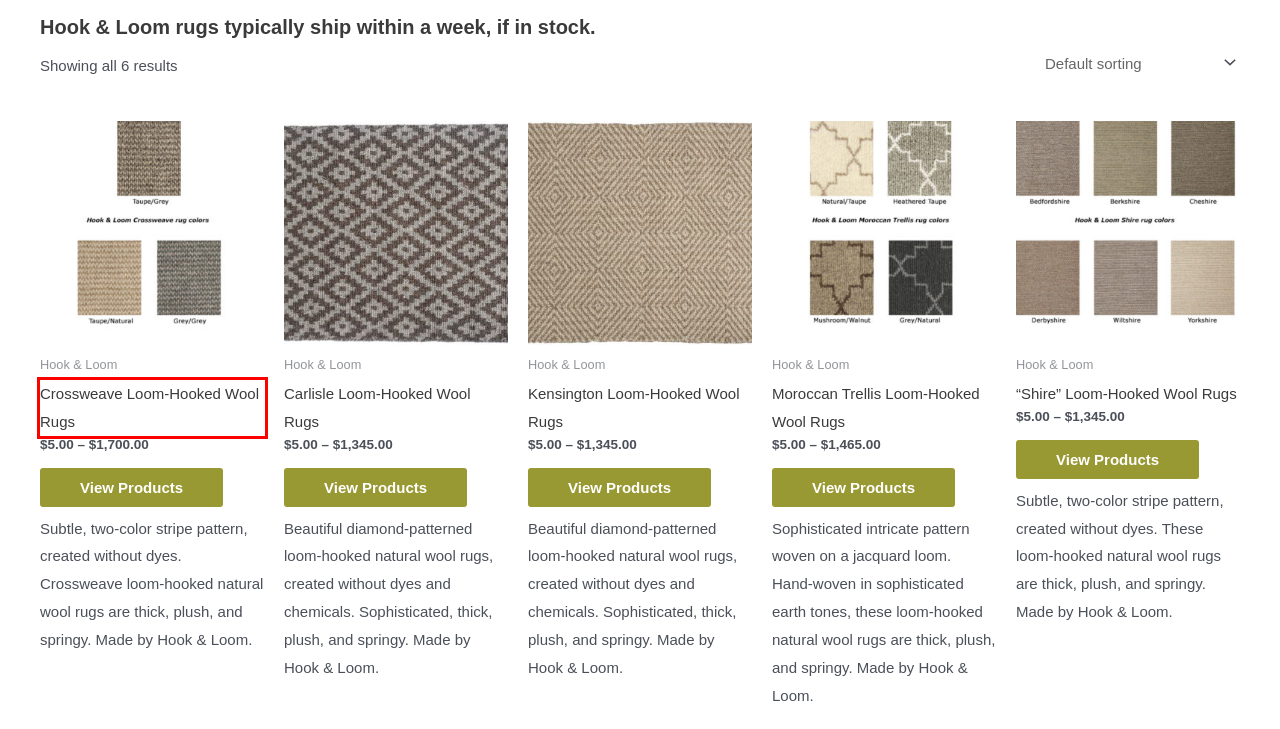Provided is a screenshot of a webpage with a red bounding box around an element. Select the most accurate webpage description for the page that appears after clicking the highlighted element. Here are the candidates:
A. Crossweave loom-hooked nontoxic natural wool rugs Hook & Loom
B. Moroccan Trellis non-toxic intricate woven wool rugs Hook & Loom
C. Carlisle Loom-Hooked Wool Rugs - Organic and Healthy, LLC
D. Purchase Agreement - Organic and Healthy, LLC
E. Information - Organic and Healthy, LLC
F. Hook & Loom natural wool rugs. Elegant, affordable, chemical-free, no dye.
G. Kensington Loom-Hooked Wool Rugs - Organic and Healthy, LLC
H. "Shire" Loom-Hooked Wool Rugs - Organic and Healthy, LLC

A